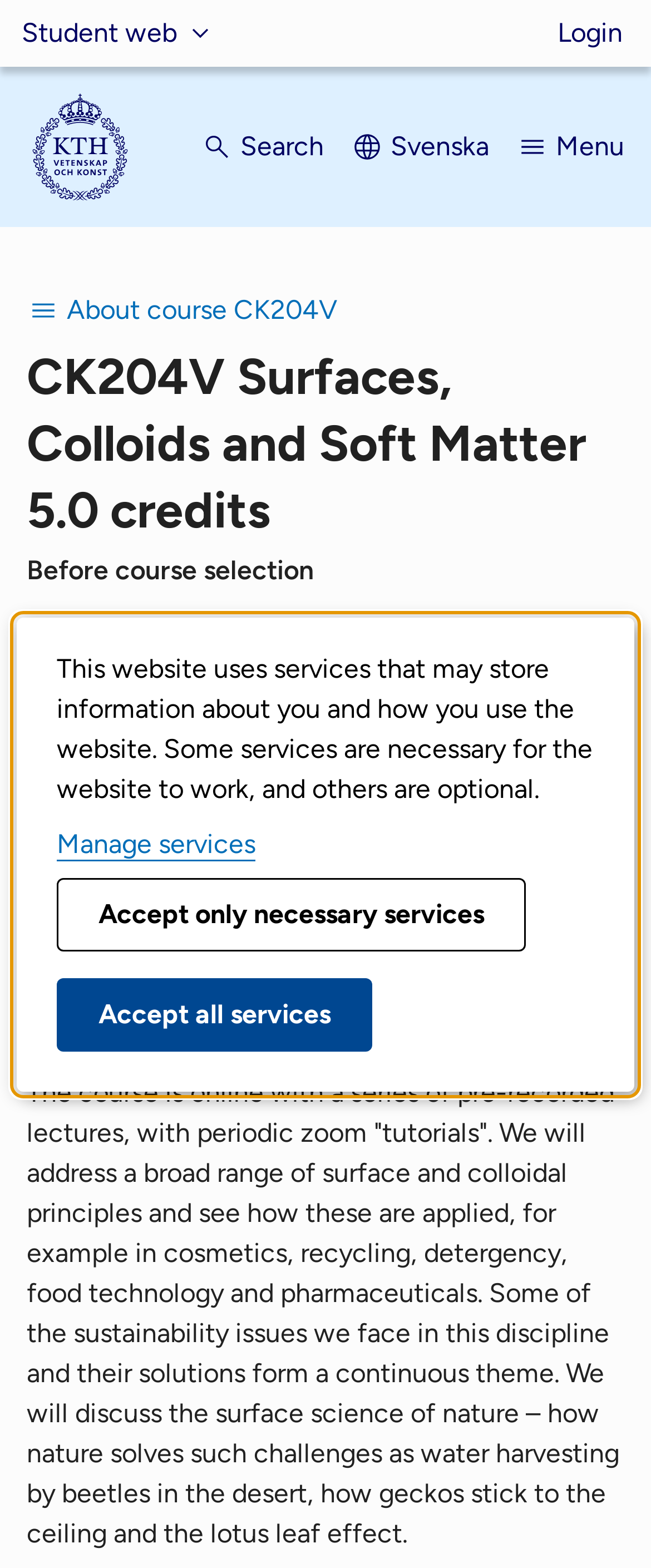Utilize the information from the image to answer the question in detail:
What is the purpose of the 'Search' button?

The 'Search' button is located in the top section of the webpage, and its purpose is to allow users to search for specific content within the website. This can be inferred from the button's label and its position in the navigation area.